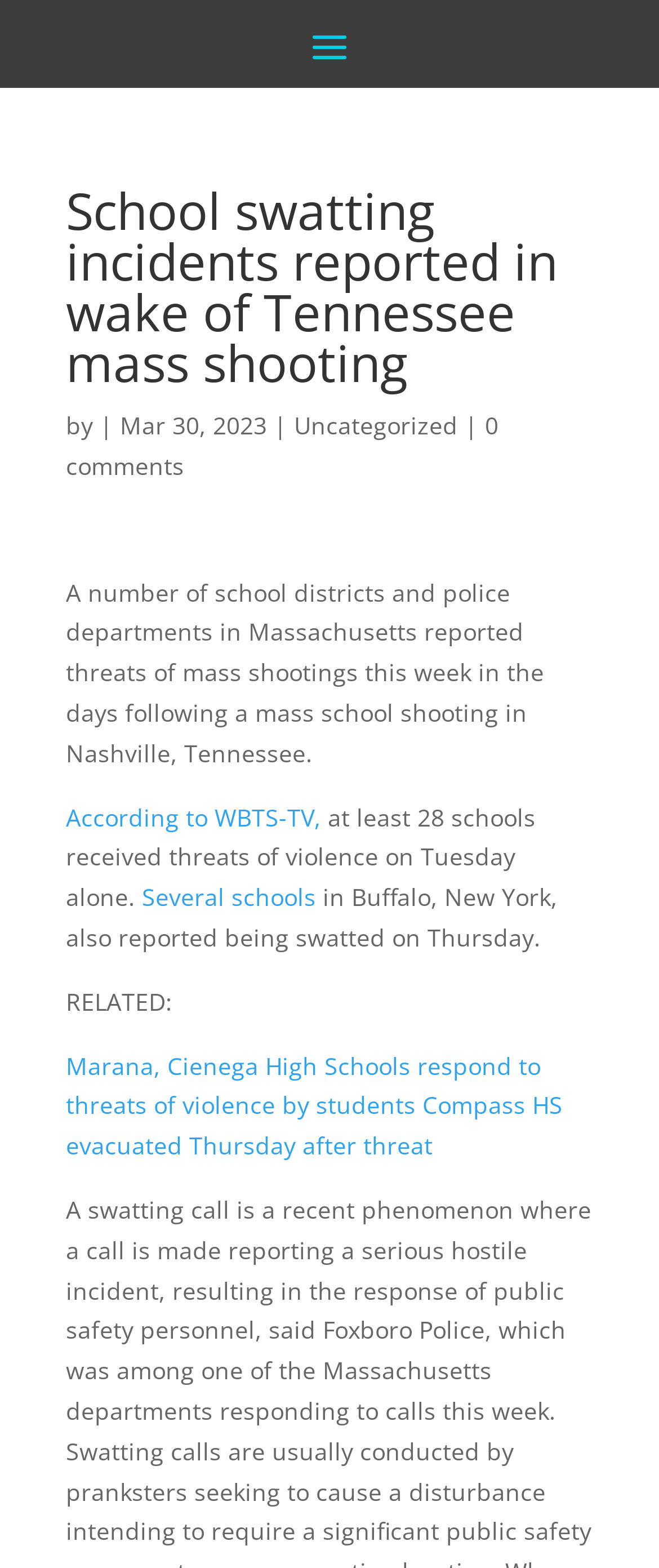What is the date mentioned in the article?
Give a one-word or short-phrase answer derived from the screenshot.

Mar 30, 2023